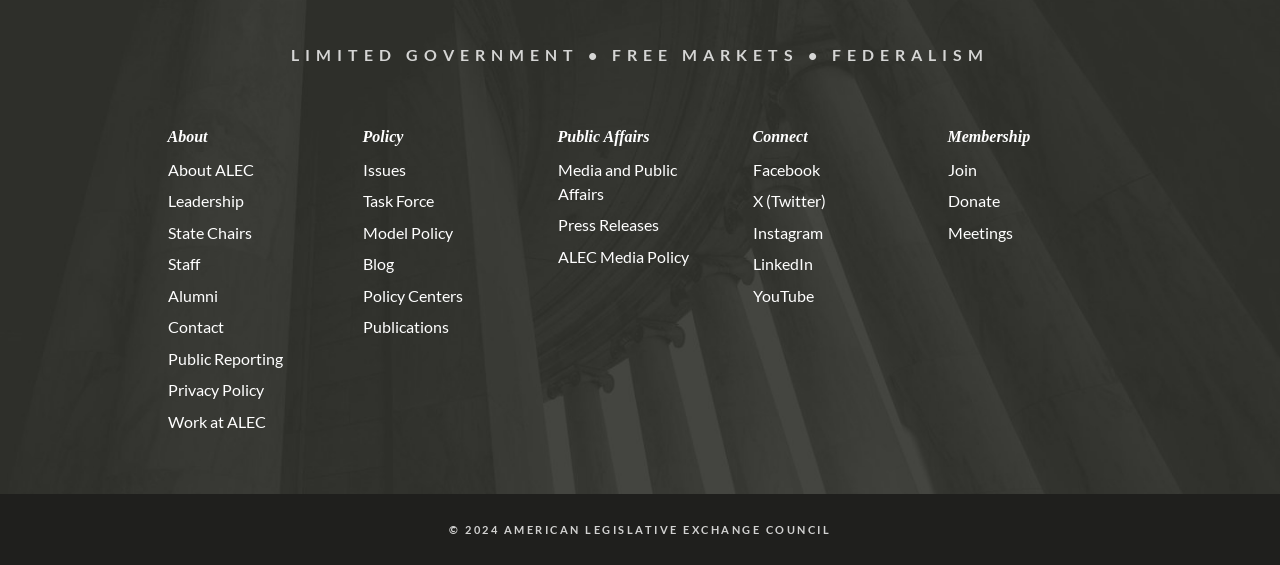Please determine the bounding box coordinates of the element's region to click in order to carry out the following instruction: "Read Press Releases". The coordinates should be four float numbers between 0 and 1, i.e., [left, top, right, bottom].

[0.436, 0.381, 0.514, 0.415]